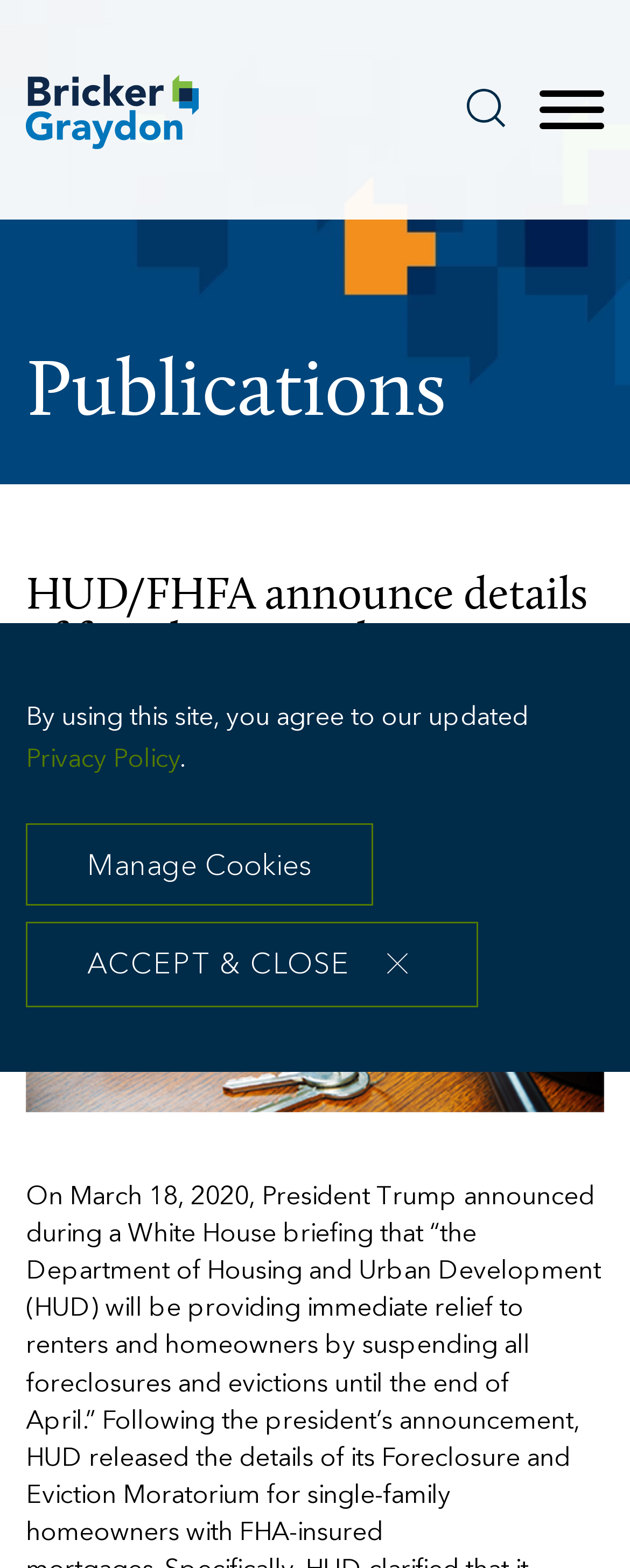Determine the main text heading of the webpage and provide its content.

HUD/FHFA announce details of foreclosure and eviction moratorium